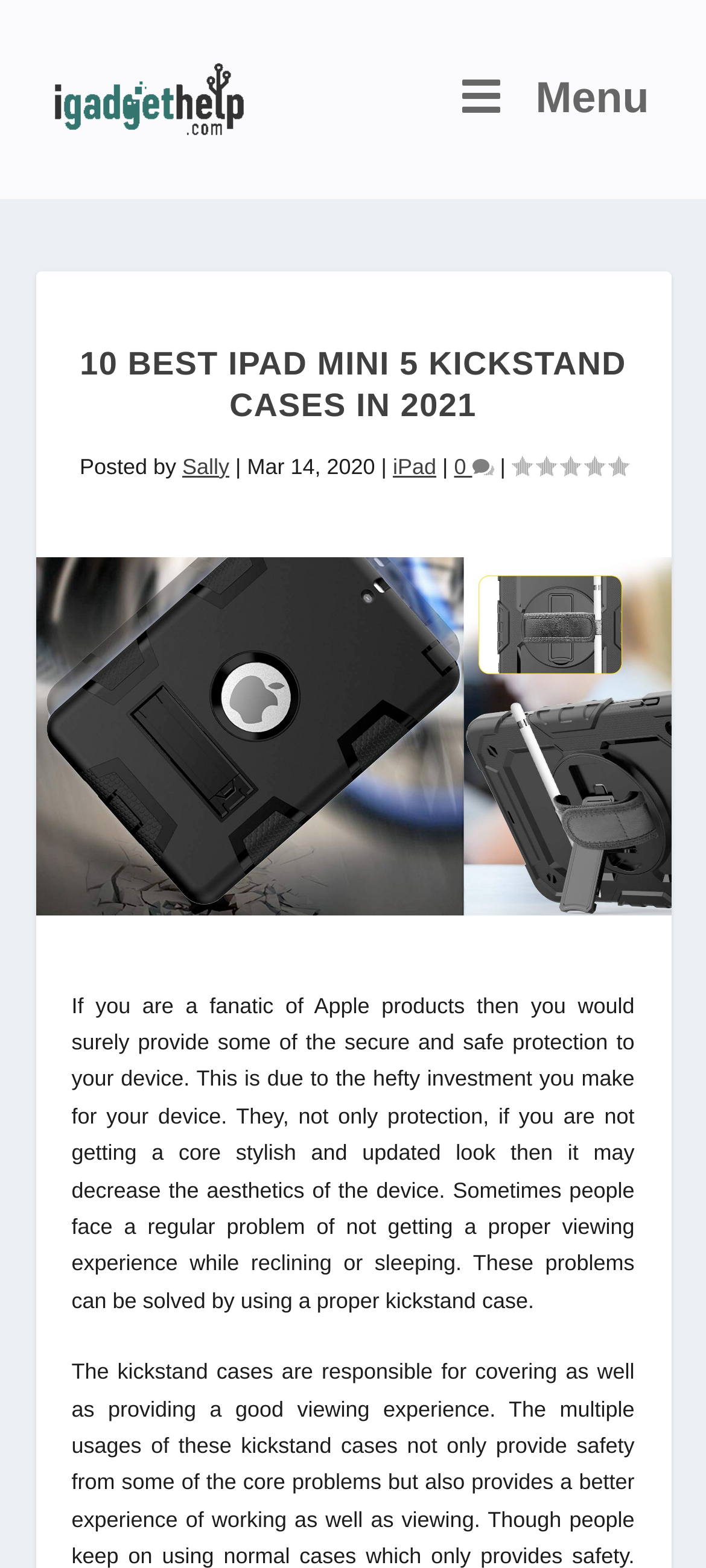Determine which piece of text is the heading of the webpage and provide it.

10 BEST IPAD MINI 5 KICKSTAND CASES IN 2021